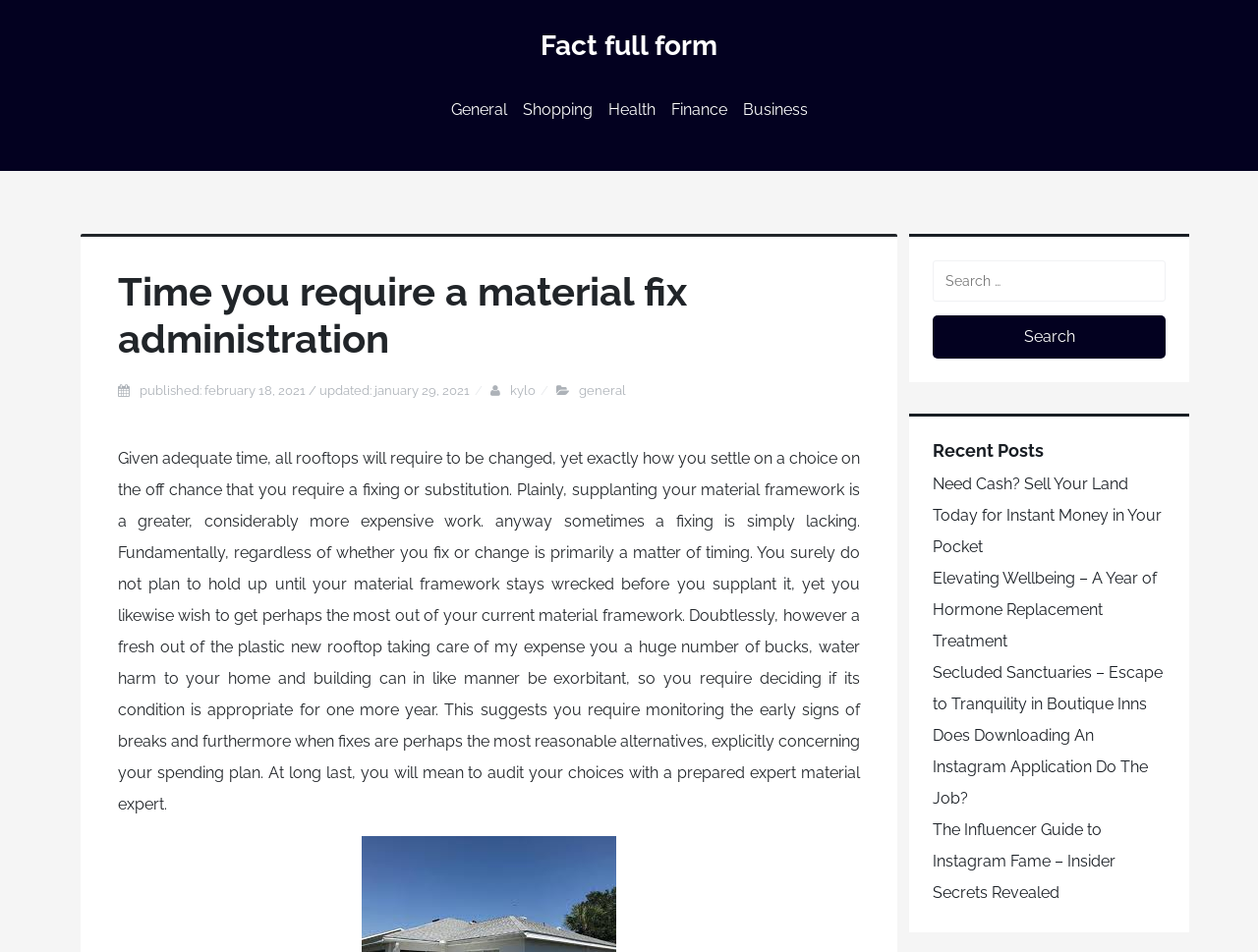Describe all the key features of the webpage in detail.

The webpage appears to be a blog or article page with a focus on providing information about material fix administration. At the top, there is a heading that reads "Fact full form" which is also a link. Below this heading, there are five links arranged horizontally, labeled as "General", "Shopping", "Health", "Finance", and "Business".

Further down, there is a header section that contains a heading that reads "Time you require a material fix administration". Below this heading, there are three links: "published: february 18, 2021 / updated: january 29, 2021", "kylo", and "general". 

The main content of the page is a long paragraph of text that discusses the importance of deciding whether to fix or replace a material system, and how to determine the best course of action based on timing and budget. The text is positioned below the header section and takes up most of the page.

On the right side of the page, there is a search bar with a search button labeled "Search". Below the search bar, there is a heading that reads "Recent Posts", followed by five links to different articles or blog posts, each with a descriptive title. These links are stacked vertically and take up the lower right section of the page.